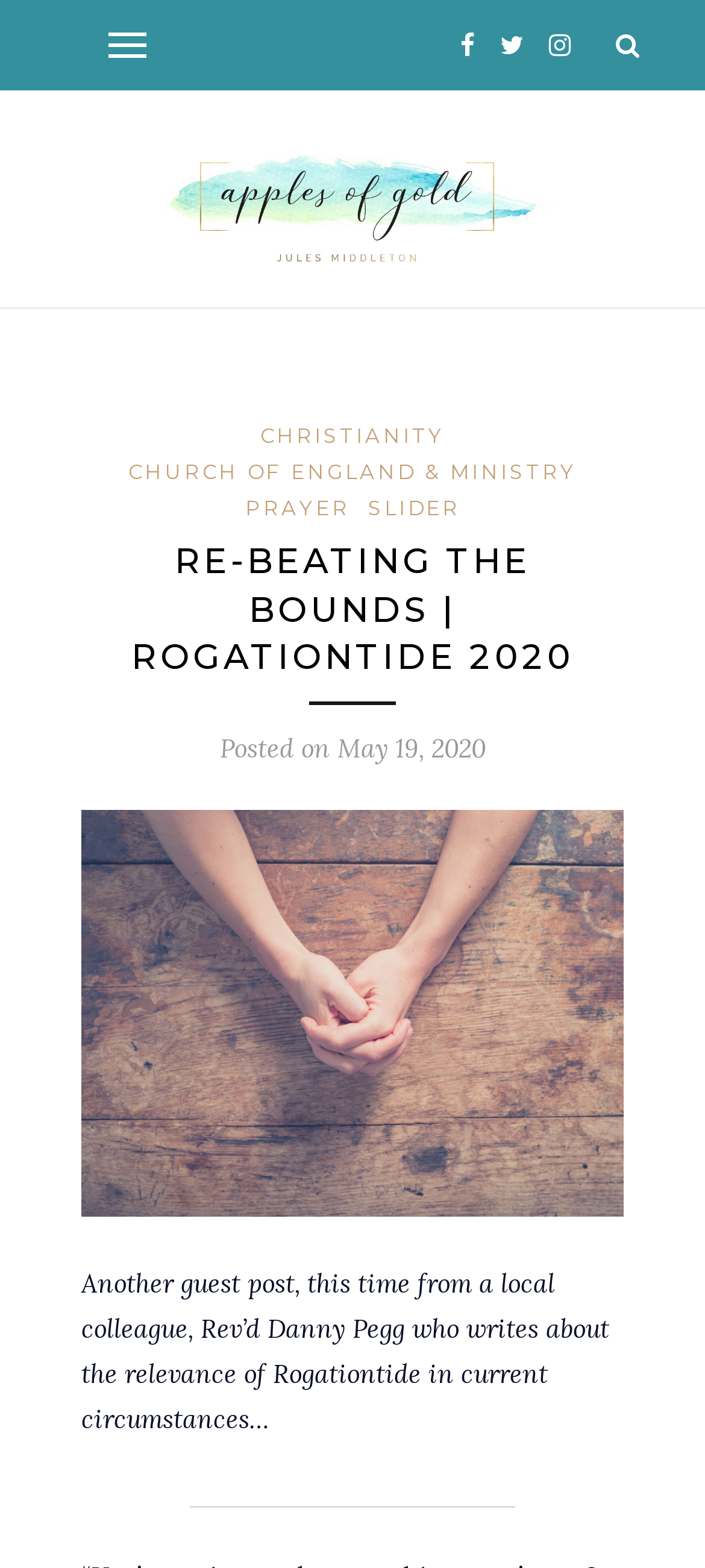Generate the main heading text from the webpage.

RE-BEATING THE BOUNDS | ROGATIONTIDE 2020